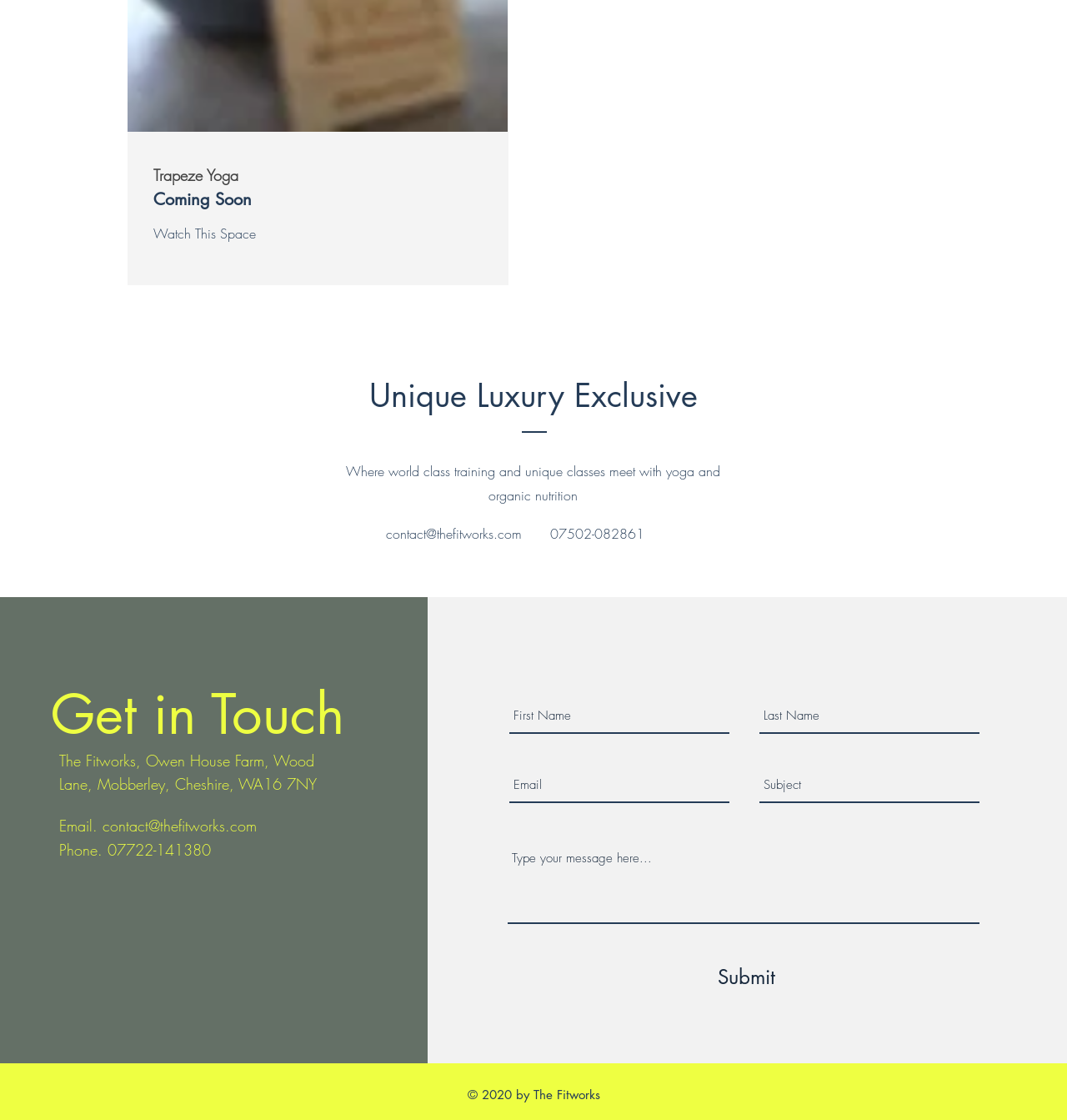What is the address of The Fitworks?
Using the details from the image, give an elaborate explanation to answer the question.

The address of The Fitworks is mentioned on the webpage as a static text element and it is 'Owen House Farm, Wood Lane, Mobberley, Cheshire, WA16 7NY'.